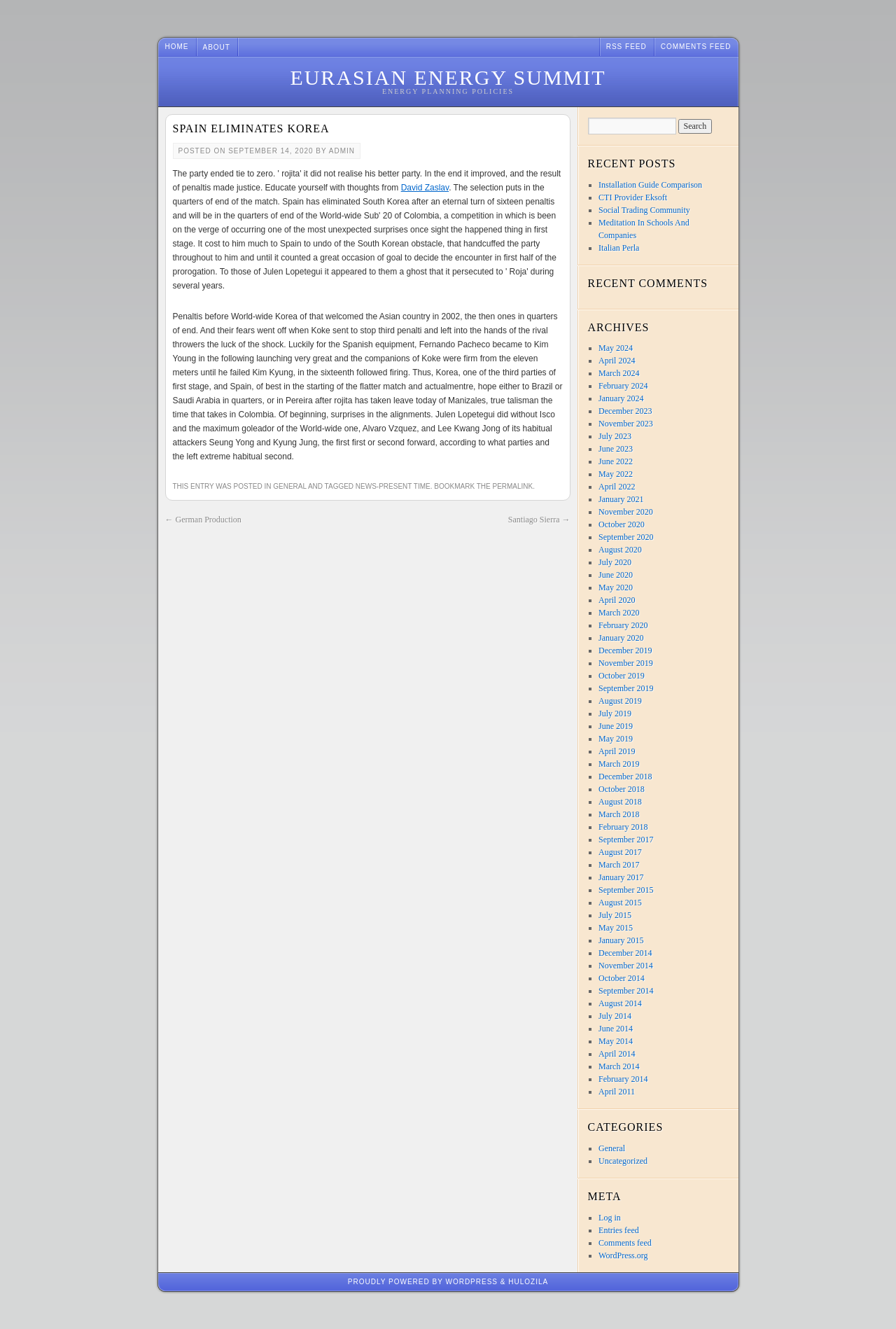Who is the author of the post?
Please answer the question with as much detail as possible using the screenshot.

The author of the post is mentioned in the text 'BY ADMIN' which is located below the heading 'SPAIN ELIMINATES KOREA'.